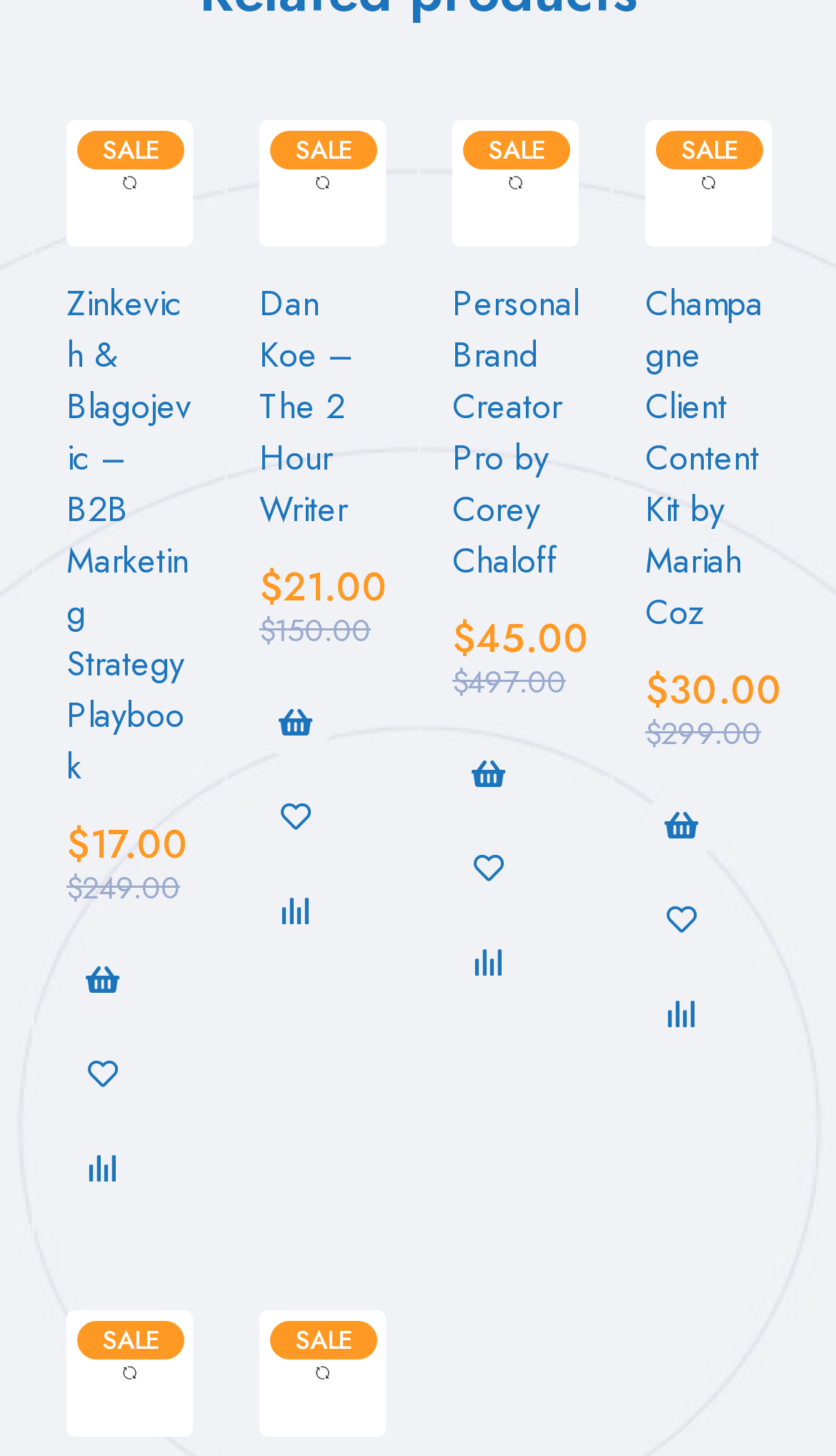Please determine the bounding box coordinates of the element to click on in order to accomplish the following task: "View Personal Brand Creator Pro by Corey Chaloff details". Ensure the coordinates are four float numbers ranging from 0 to 1, i.e., [left, top, right, bottom].

[0.541, 0.191, 0.692, 0.403]